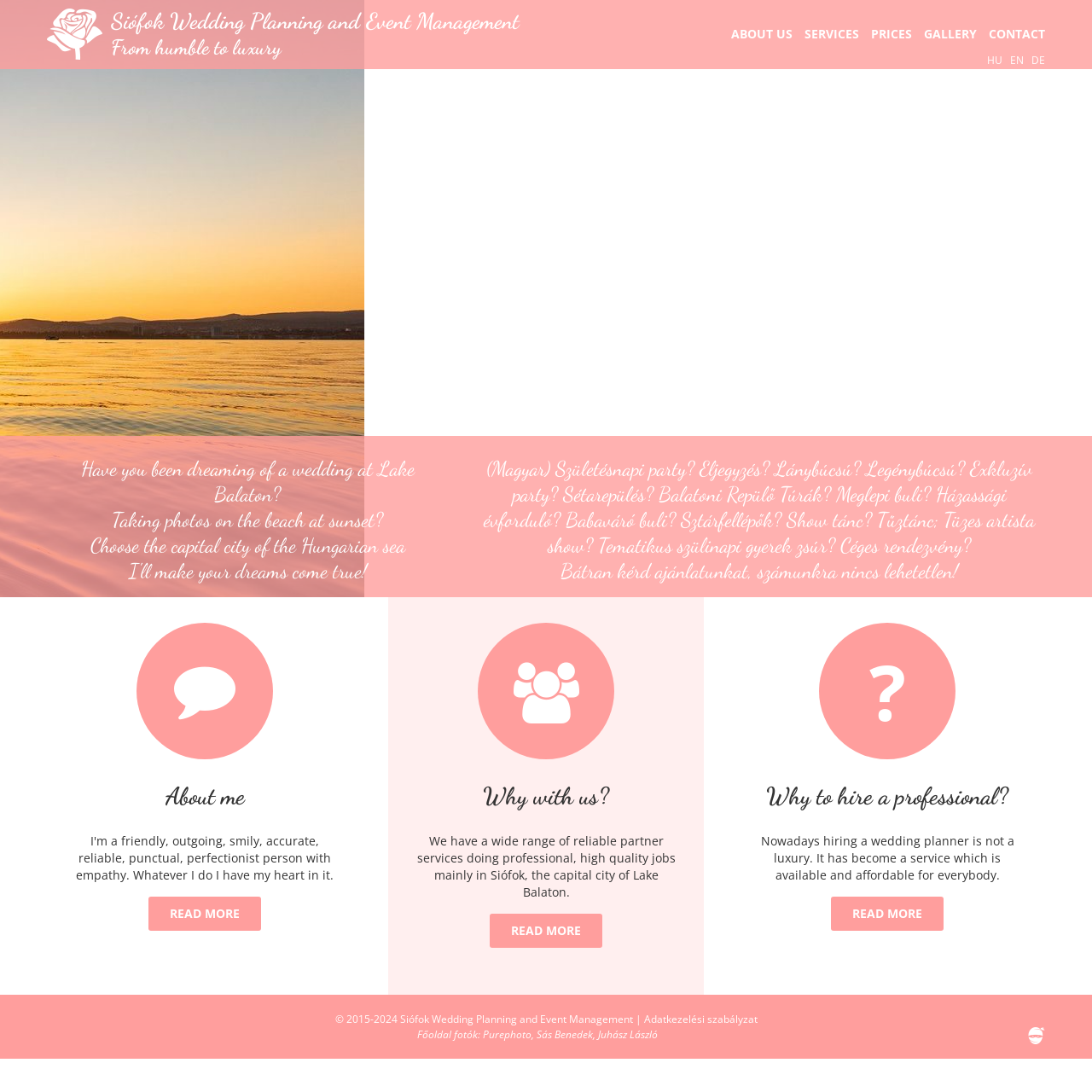Show the bounding box coordinates for the HTML element as described: "Read more".

[0.136, 0.821, 0.239, 0.853]